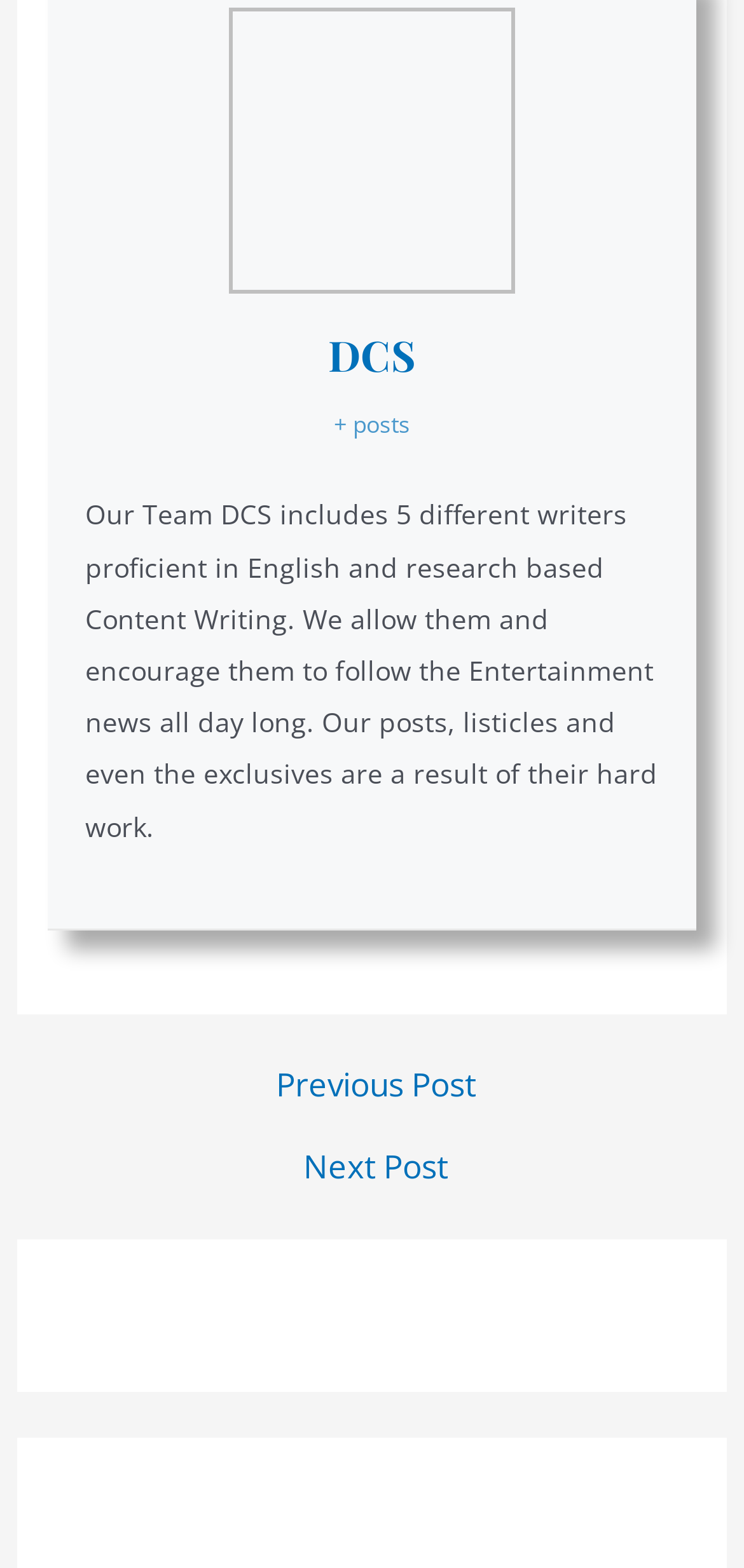Find the coordinates for the bounding box of the element with this description: "← Previous Post".

[0.027, 0.681, 0.983, 0.701]